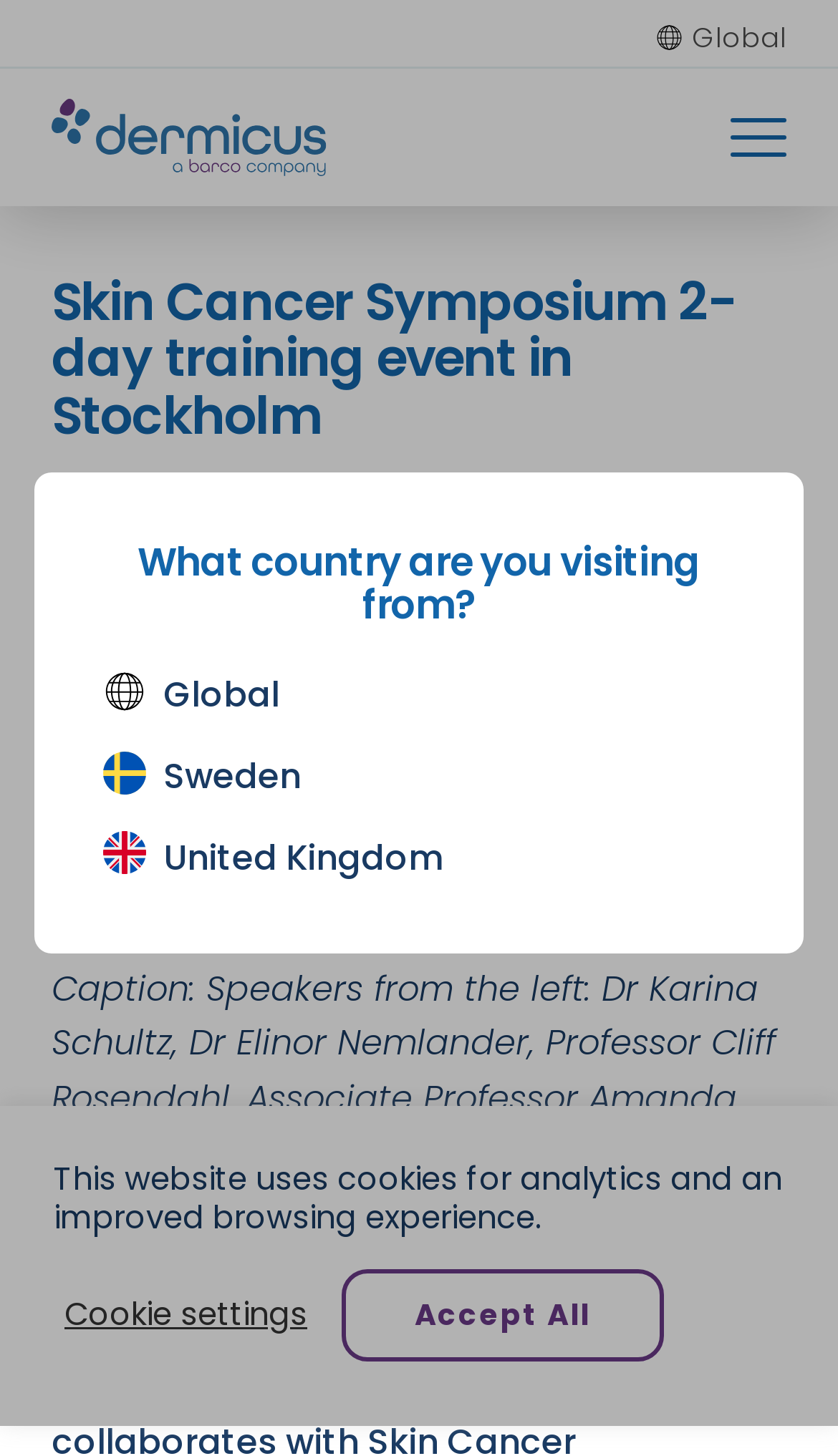Find the bounding box coordinates for the UI element whose description is: "parent_node: Solutions aria-label="Toggle menu"". The coordinates should be four float numbers between 0 and 1, in the format [left, top, right, bottom].

[0.872, 0.081, 0.938, 0.108]